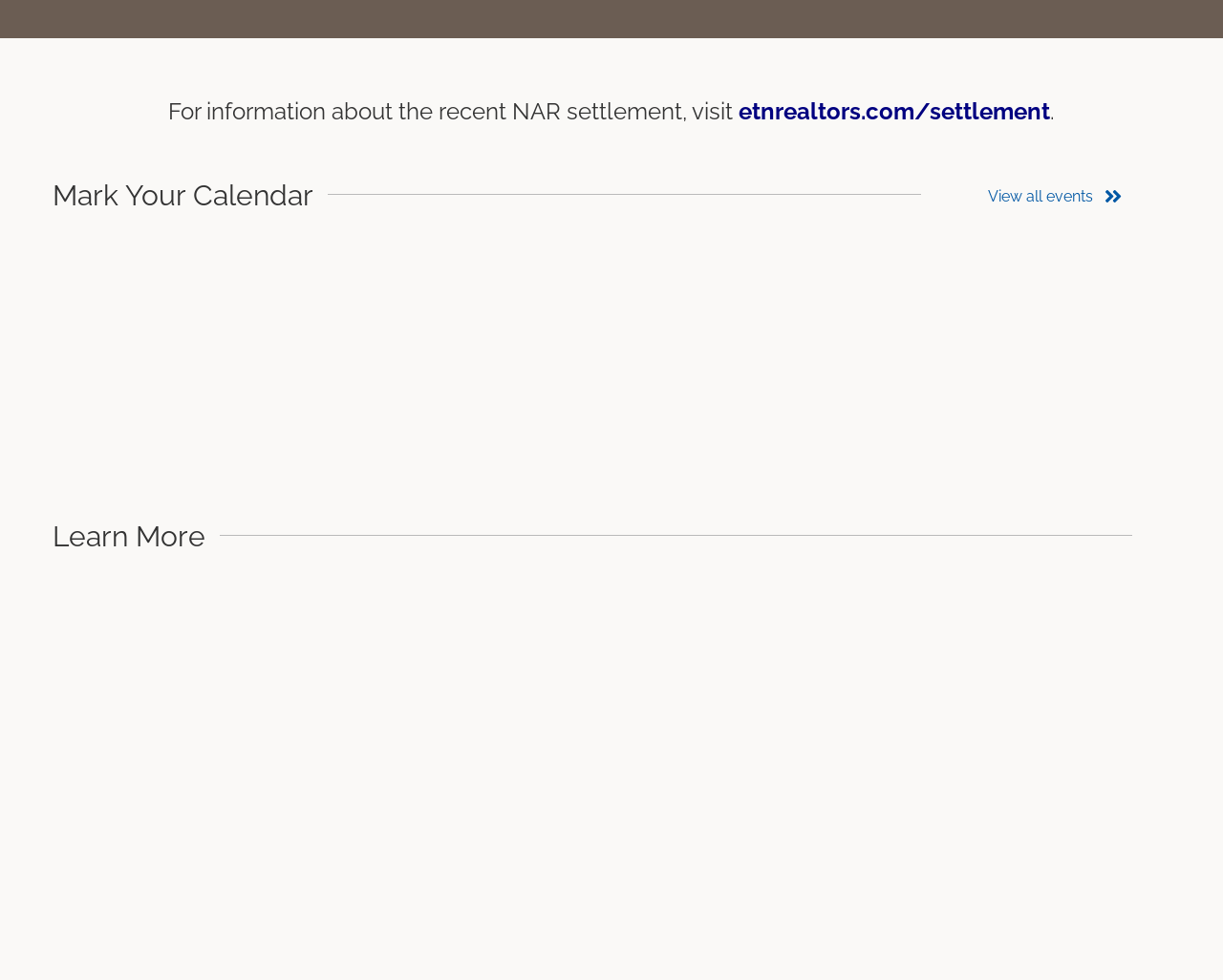Can you pinpoint the bounding box coordinates for the clickable element required for this instruction: "View all events"? The coordinates should be four float numbers between 0 and 1, i.e., [left, top, right, bottom].

[0.789, 0.179, 0.936, 0.223]